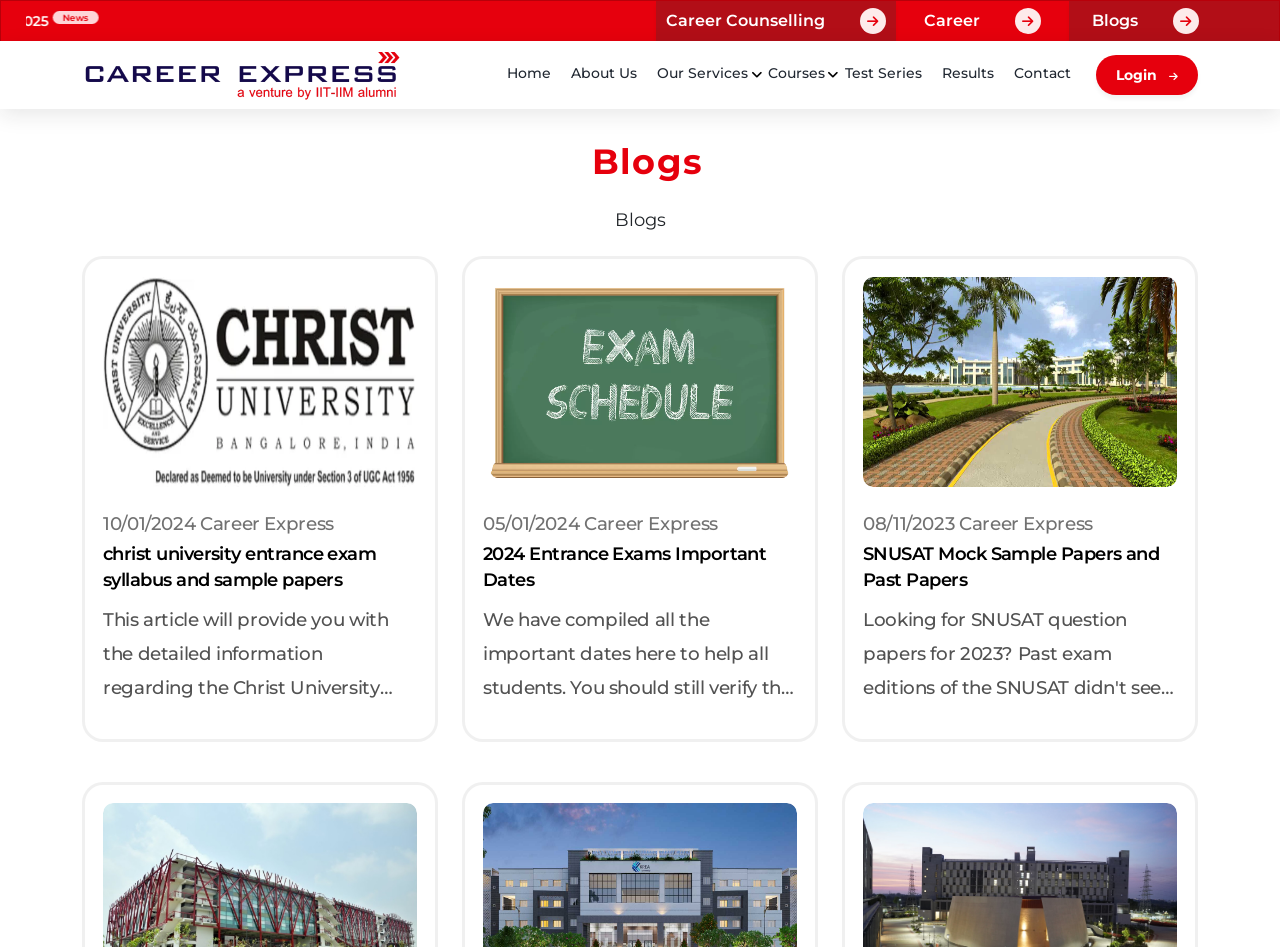How many images are present in the blog post section?
Please respond to the question with a detailed and well-explained answer.

There are three images present in the blog post section, each corresponding to a blog post, with bounding box coordinates [0.08, 0.293, 0.326, 0.515], [0.377, 0.293, 0.623, 0.515], and [0.674, 0.293, 0.92, 0.515] respectively.